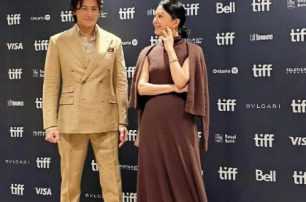Give a concise answer using one word or a phrase to the following question:
What is the color of the suit worn by one of the individuals?

Beige